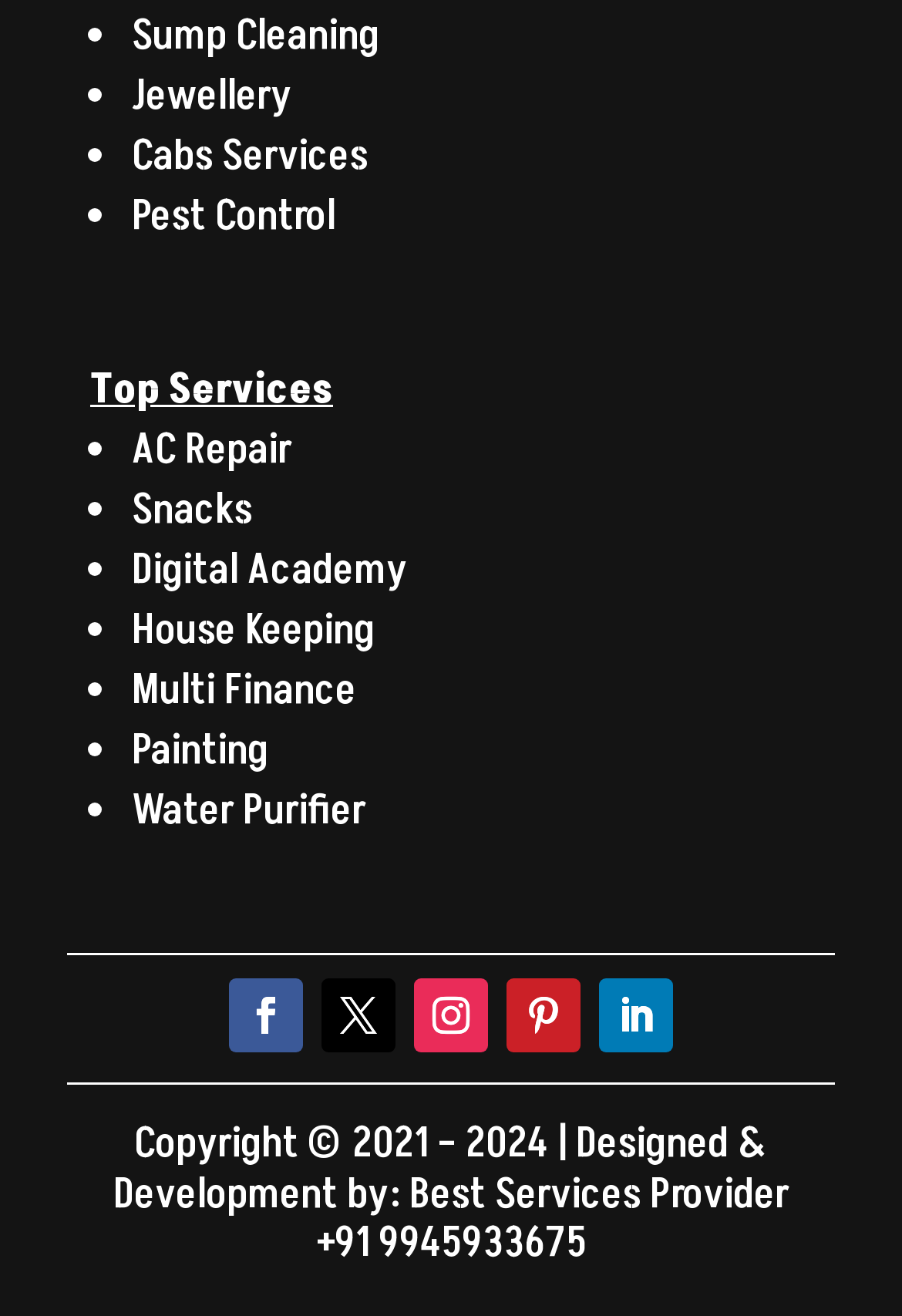Determine the bounding box coordinates of the clickable element to achieve the following action: 'view Kategorier'. Provide the coordinates as four float values between 0 and 1, formatted as [left, top, right, bottom].

None